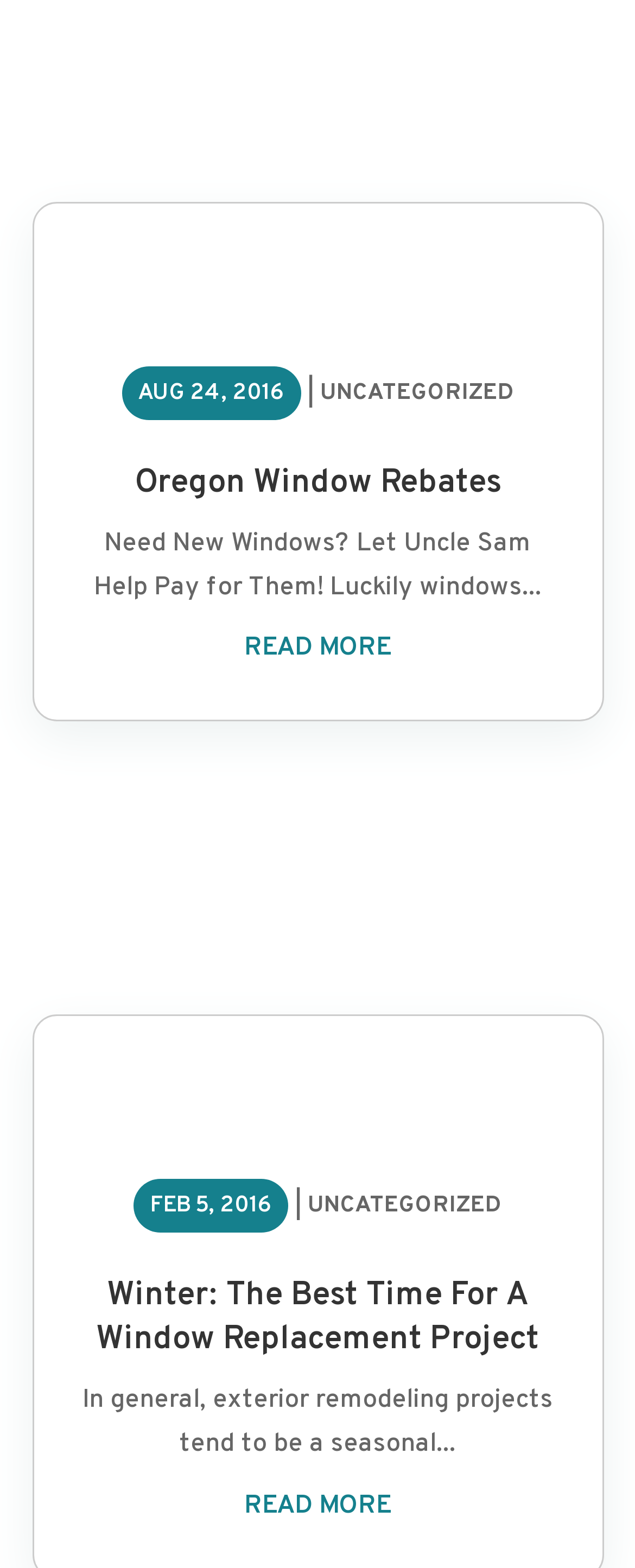Answer in one word or a short phrase: 
How many articles are on this webpage?

2